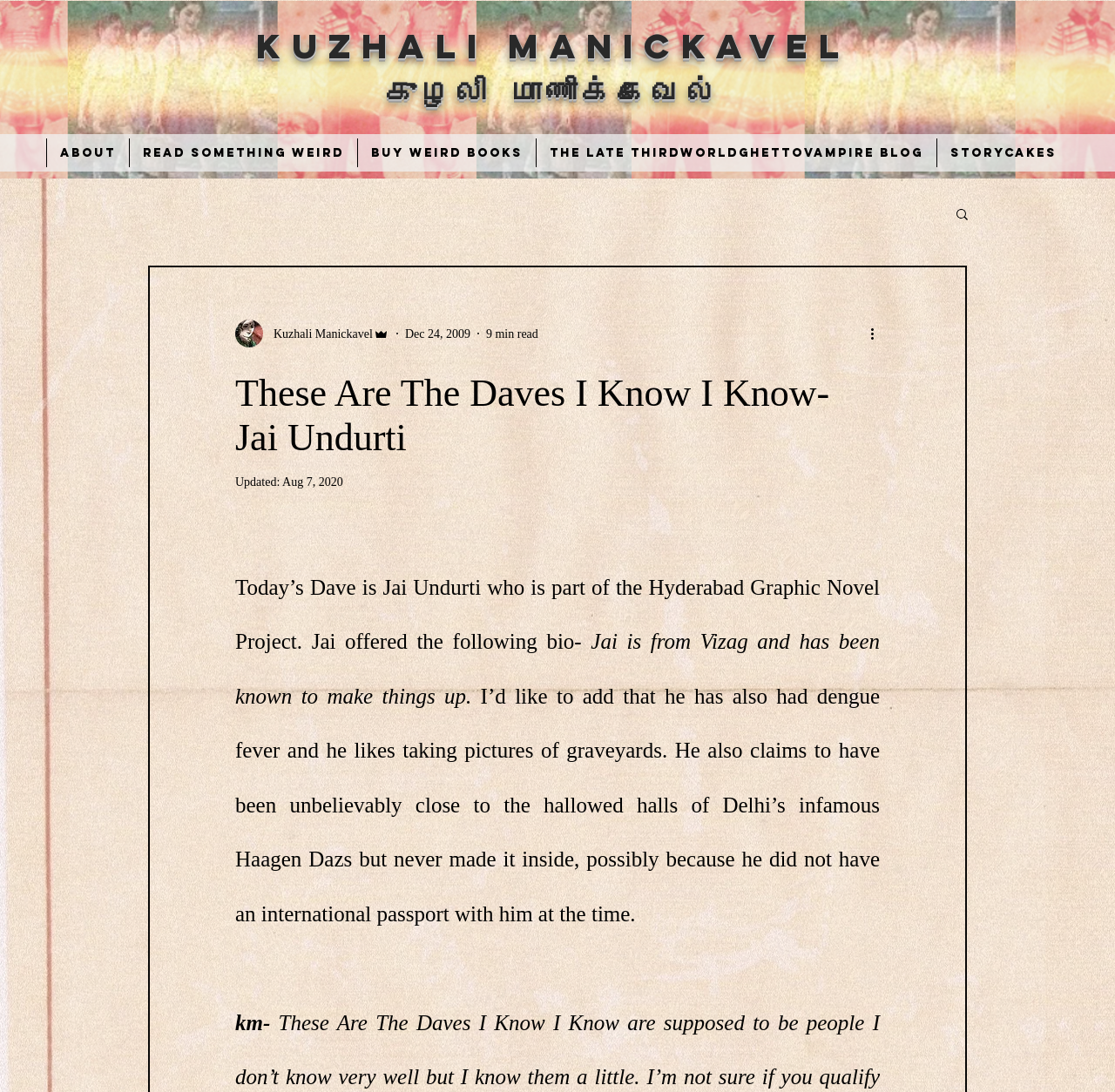Where is Jai from?
Based on the visual information, provide a detailed and comprehensive answer.

I found the answer by reading the bio description that says 'Jai is from Vizag and has been known to make things up.'